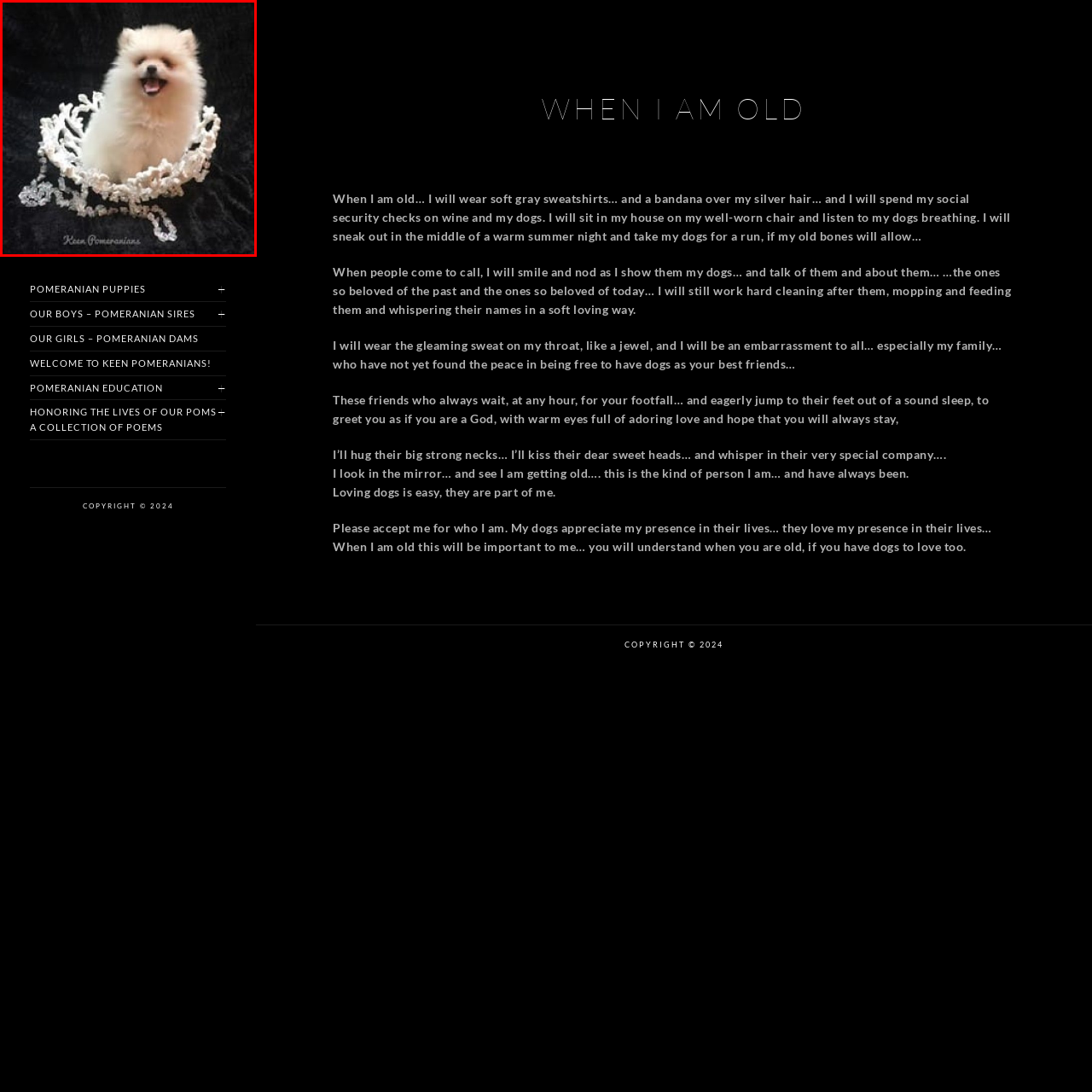Provide a comprehensive description of the image highlighted within the red bounding box.

The image features an adorable Pomeranian puppy sitting happily in a decorative white basket adorned with intricate details. The puppy's fluffy coat is predominantly white, radiating a sense of joy and playfulness as it grins widely. The background is a deep black, providing a striking contrast that highlights the puppy's soft fur and the elegant design of the basket. The overall composition evokes a feeling of warmth and charm, perfectly capturing the delightful essence of Pomeranians, celebrated by the Keen Pomeranians brand. The scene radiates an inviting and heartwarming atmosphere, making it a perfect representation of both the breed's playful spirit and the care that goes into their upbringing.